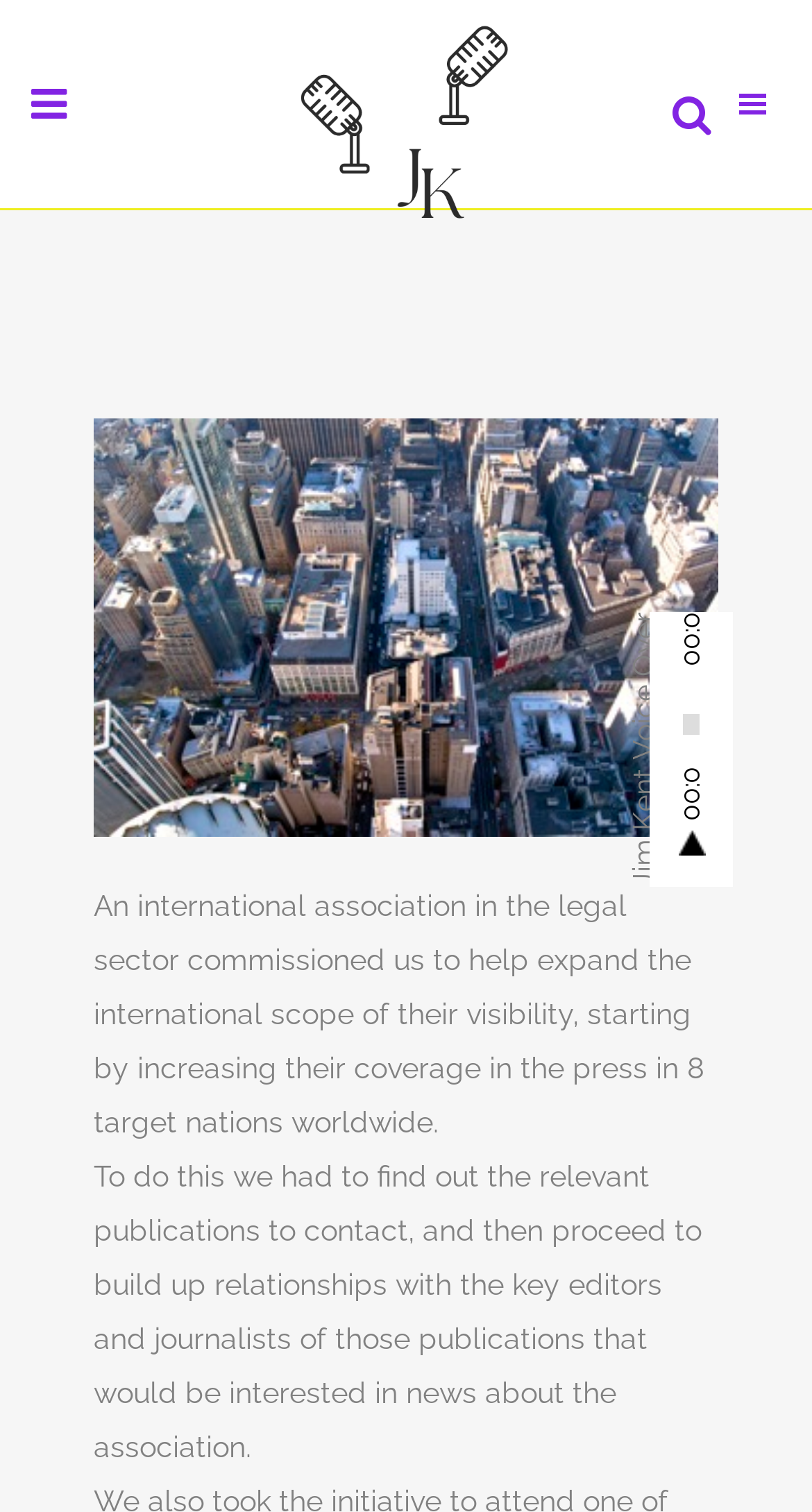What is the purpose of the audio player?
Answer the question with a detailed explanation, including all necessary information.

The audio player is an application element that allows users to play audio content, as indicated by the 'Play' button and the timer element that displays the duration of the audio.